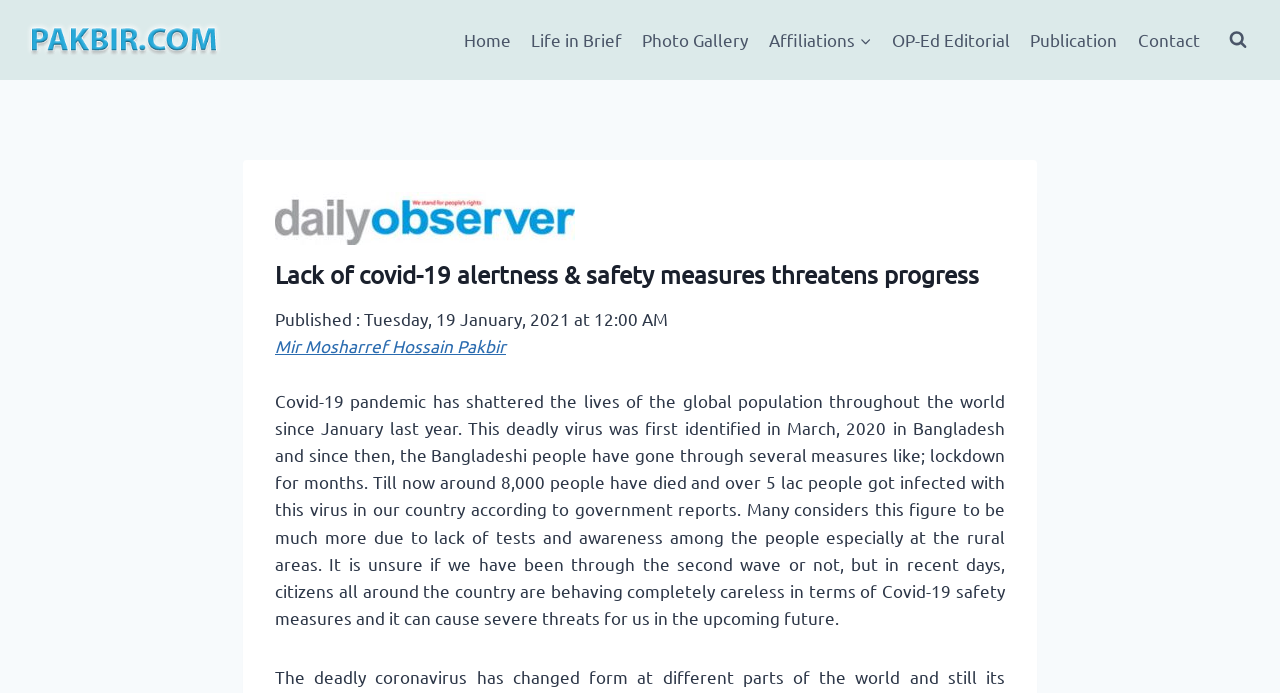What is the first navigation link?
Your answer should be a single word or phrase derived from the screenshot.

Home